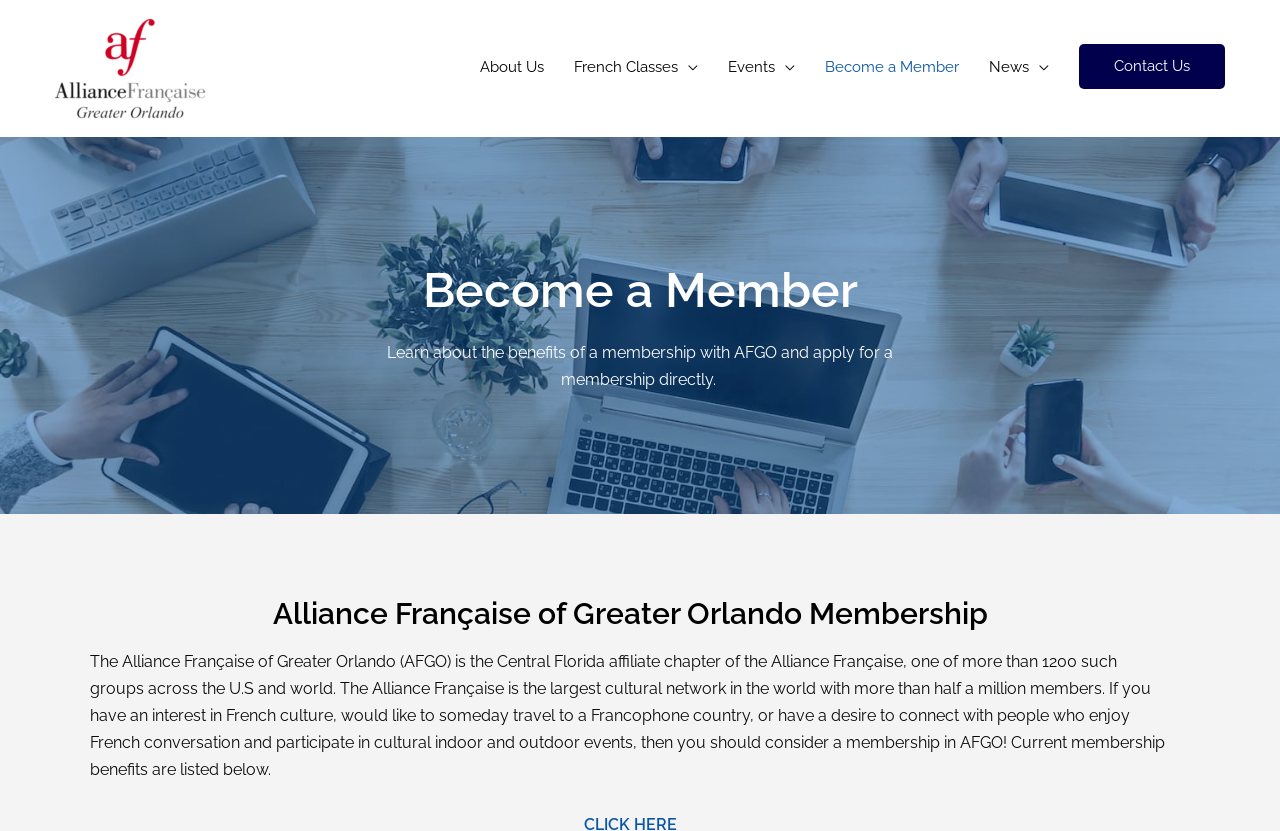Please provide a detailed answer to the question below by examining the image:
What is the purpose of the webpage?

I inferred the purpose of the webpage by reading the static text 'Learn about the benefits of a membership with AFGO and apply for a membership directly.' which suggests that the webpage is intended to inform users about the benefits of membership and provide a way to apply.